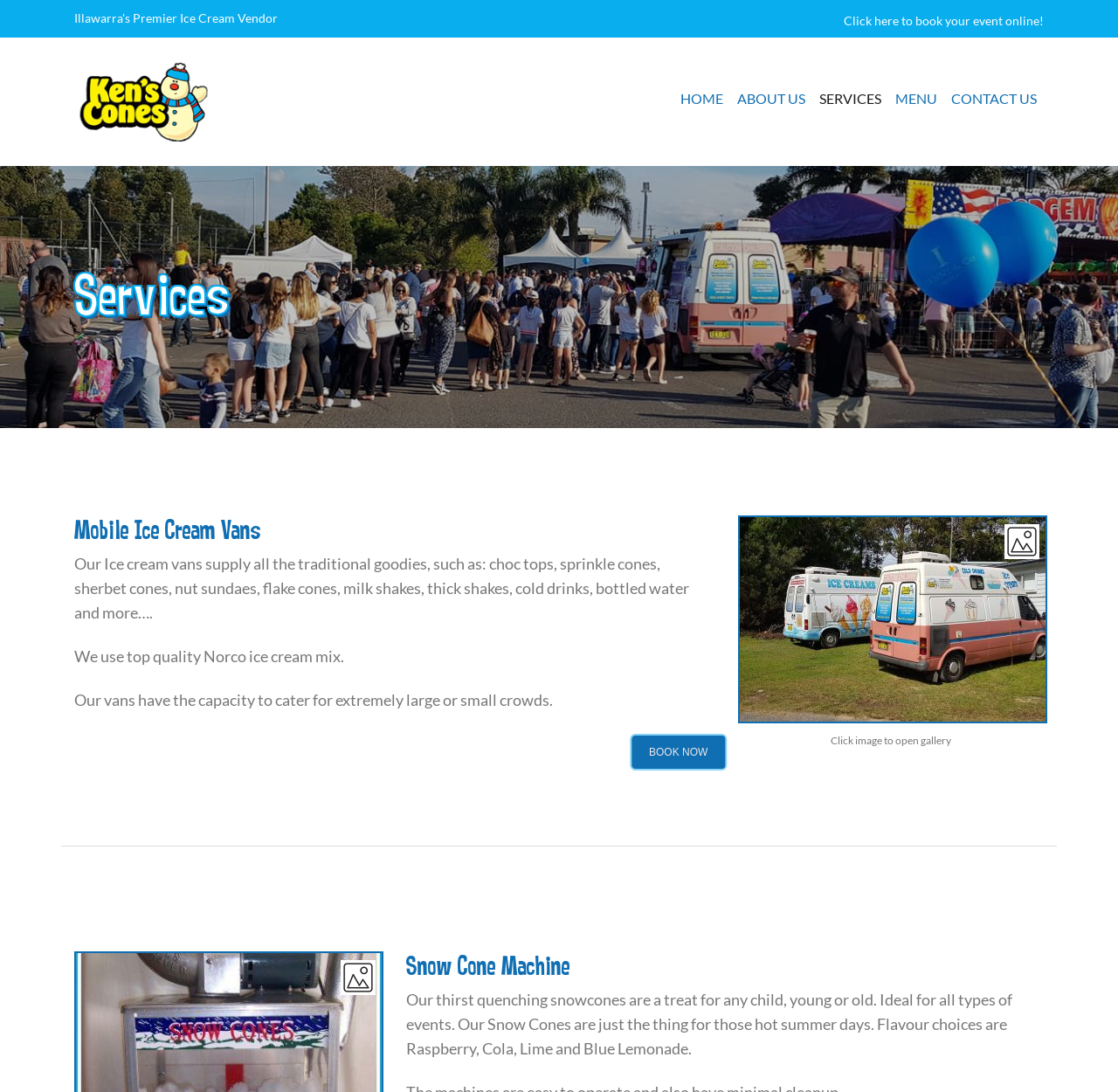From the webpage screenshot, predict the bounding box of the UI element that matches this description: "Services".

[0.727, 0.074, 0.795, 0.106]